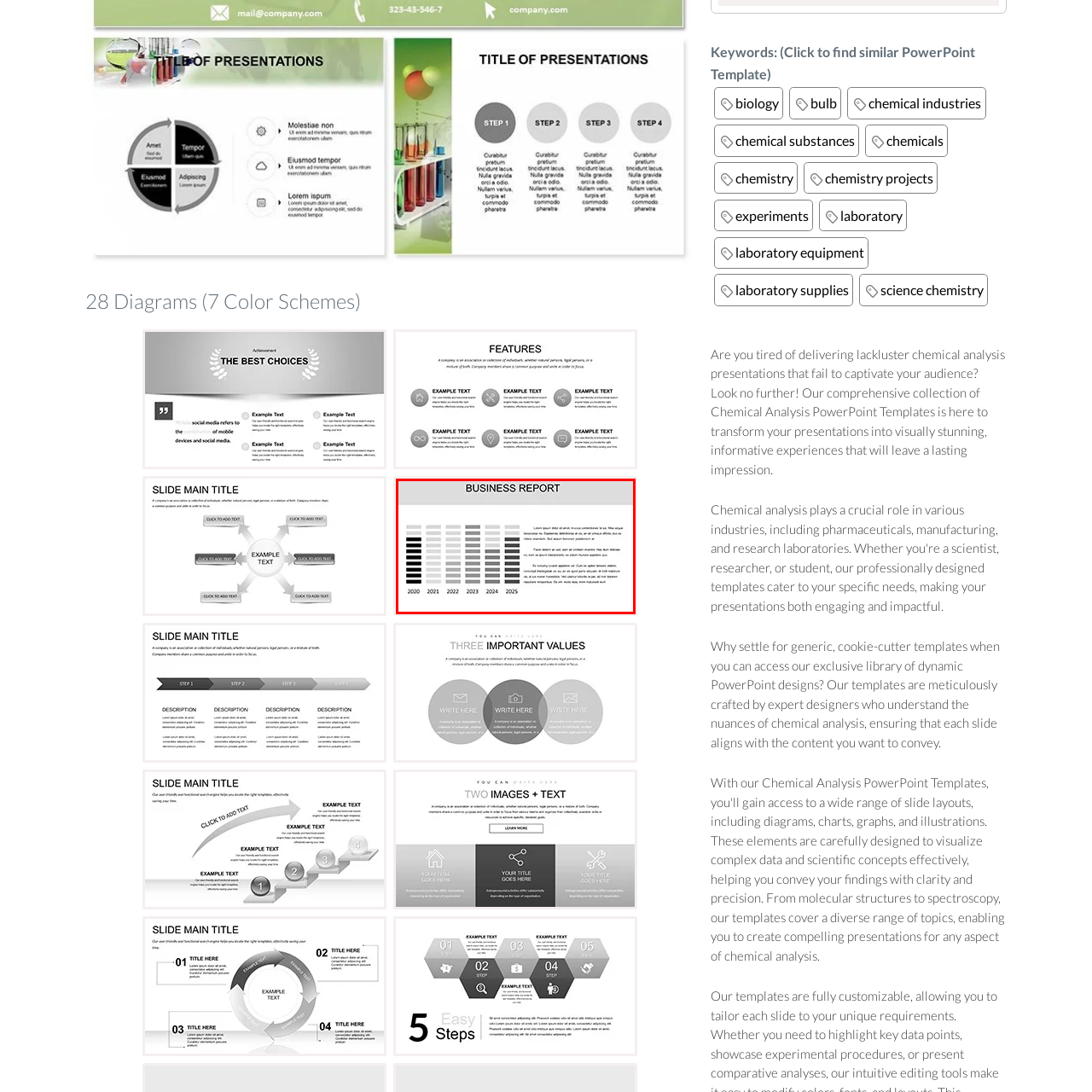Observe the content inside the red rectangle and respond to the question with one word or phrase: 
What do the horizontal bars represent?

Data trends or statistics